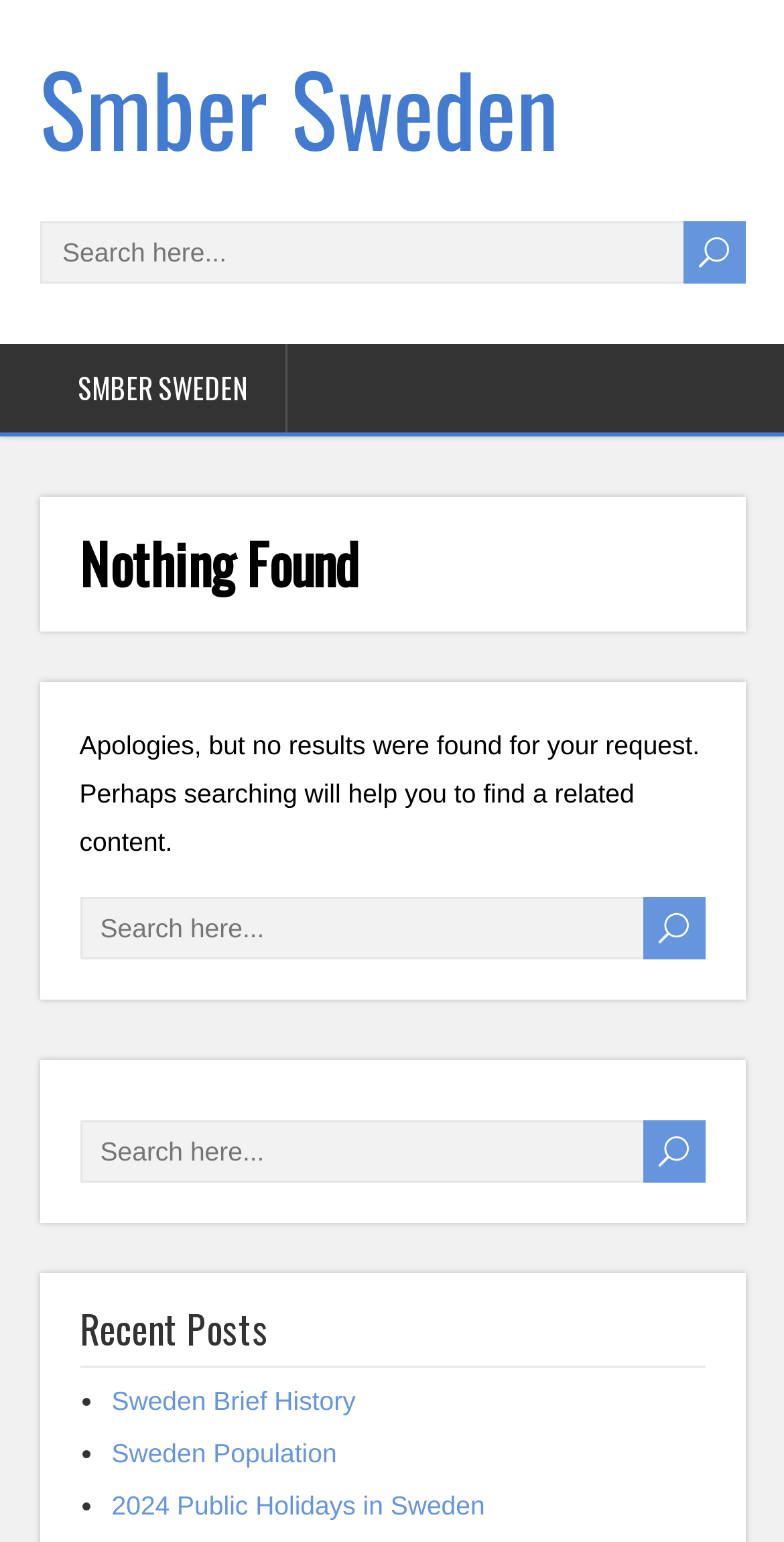Locate the UI element described by name="s" placeholder="Search here..." and provide its bounding box coordinates. Use the format (top-left x, top-left y, bottom-right x, bottom-right y) with all values as floating point numbers between 0 and 1.

[0.05, 0.143, 0.946, 0.184]